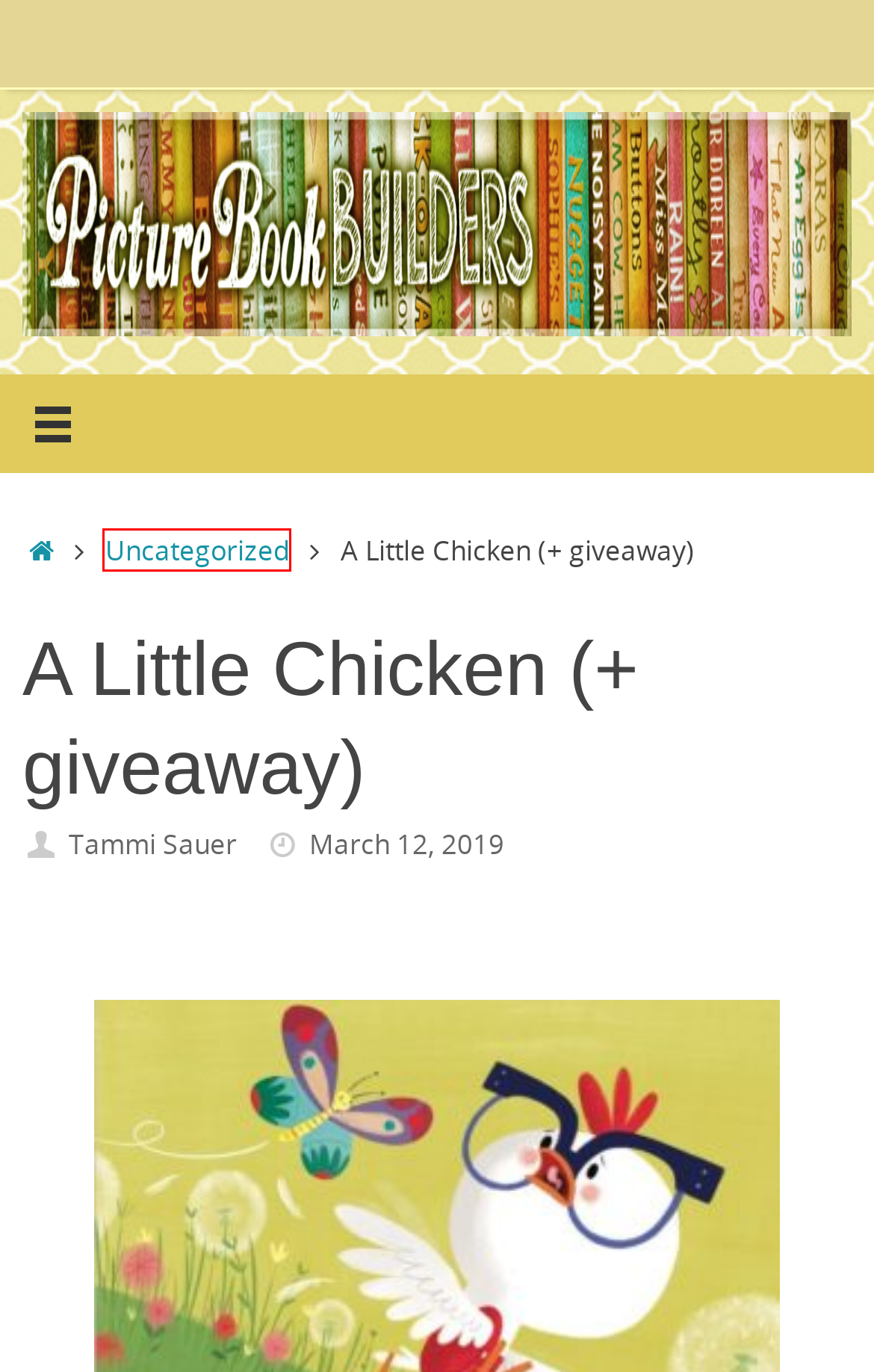Review the screenshot of a webpage which includes a red bounding box around an element. Select the description that best fits the new webpage once the element in the bounding box is clicked. Here are the candidates:
A. Author Interviews | Picture Book Spotlight | United States
B. Dan Taylor
C. Tammi Sauer
D. Free and Premium WordPress Themes • Cryout Creations
E. Uncategorized
F. Chicago children's book author | Chicago | Suzanne Slade
G. Susan Johnston Taylor – Looking for a reliable, yet creative writer?
H. All picture books, all the time

E